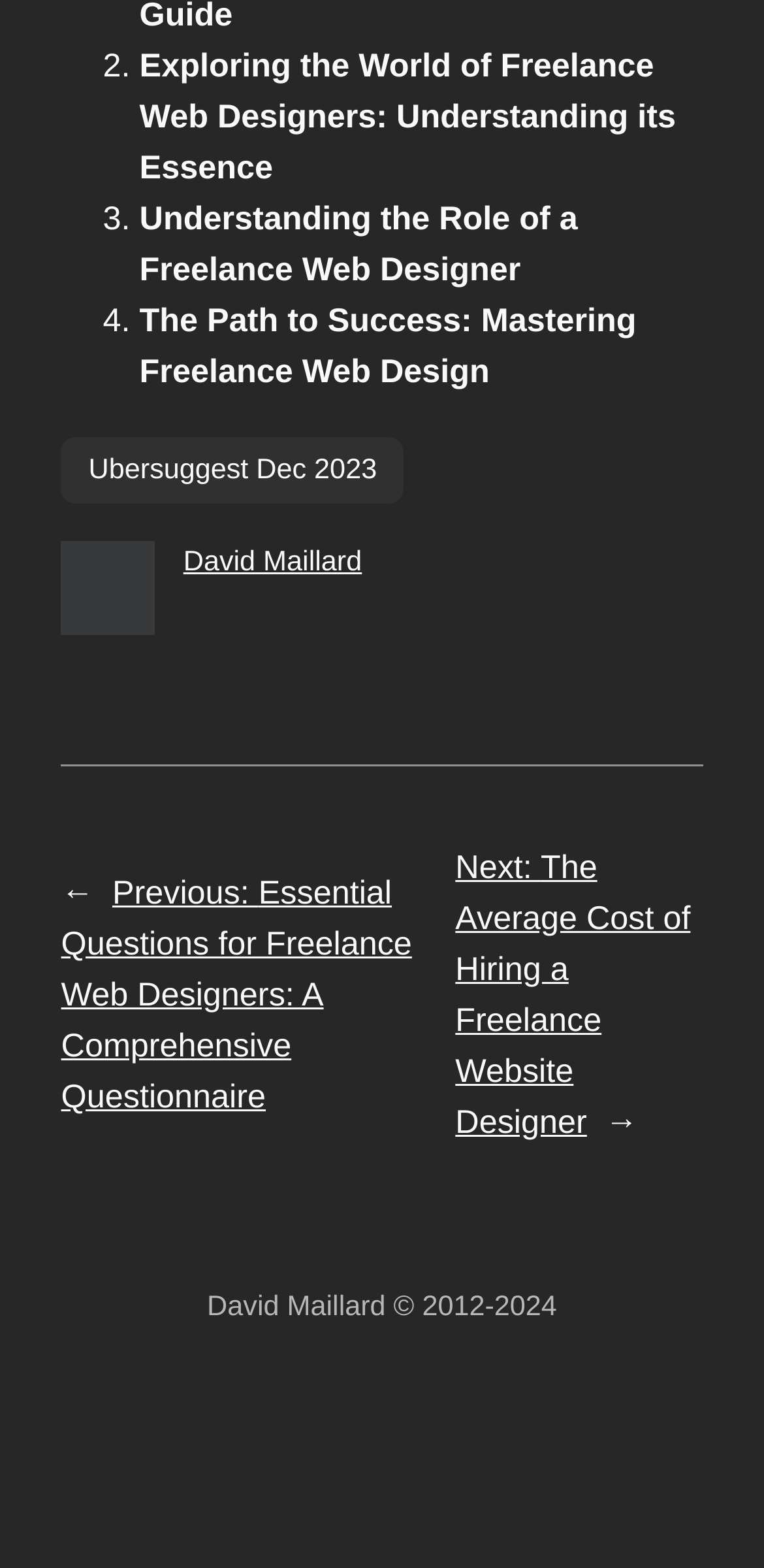What is the title of the first link?
Respond with a short answer, either a single word or a phrase, based on the image.

Exploring the World of Freelance Web Designers